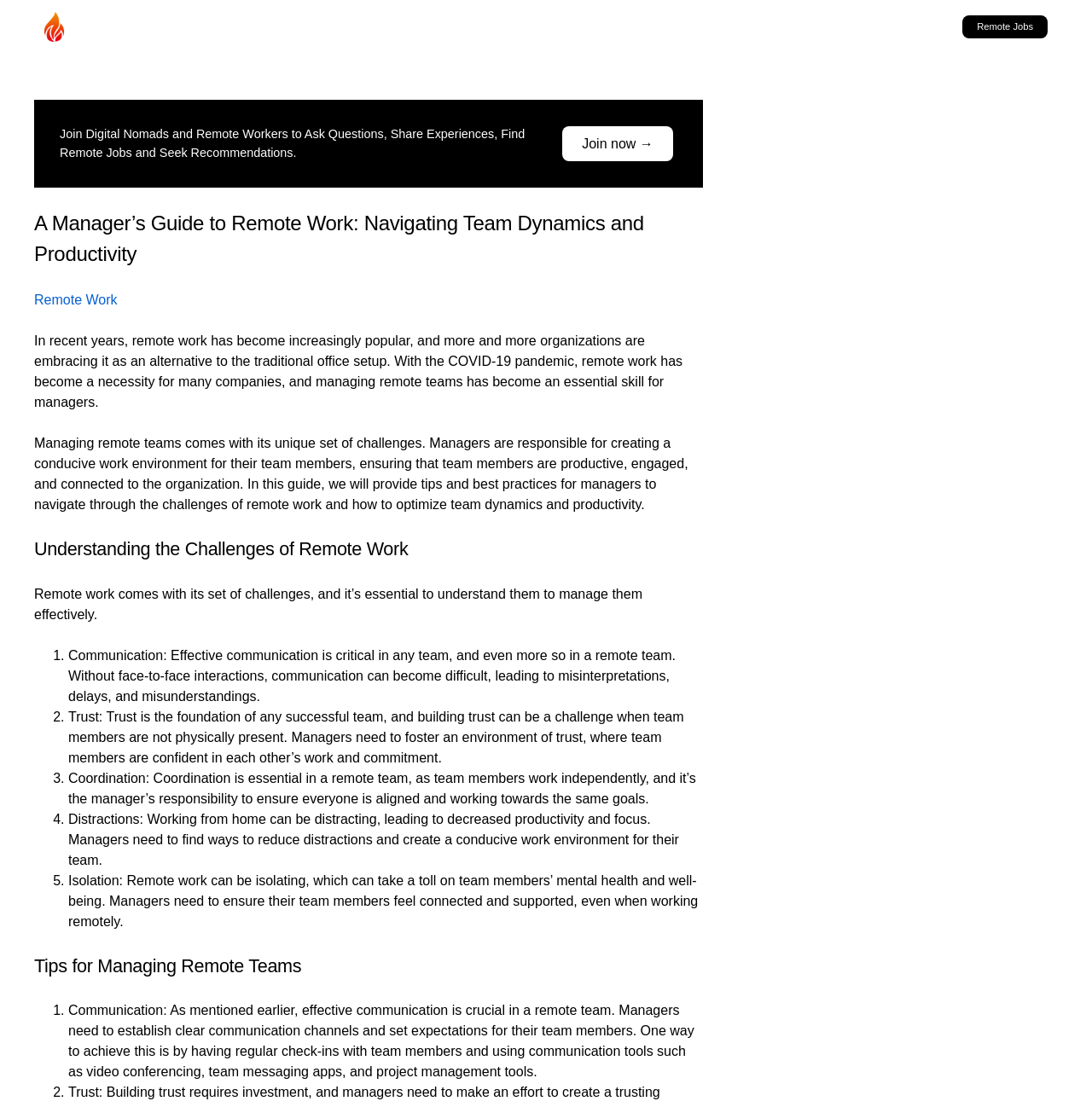Please provide a short answer using a single word or phrase for the question:
What is the importance of trust in a remote team?

Foundation of successful team